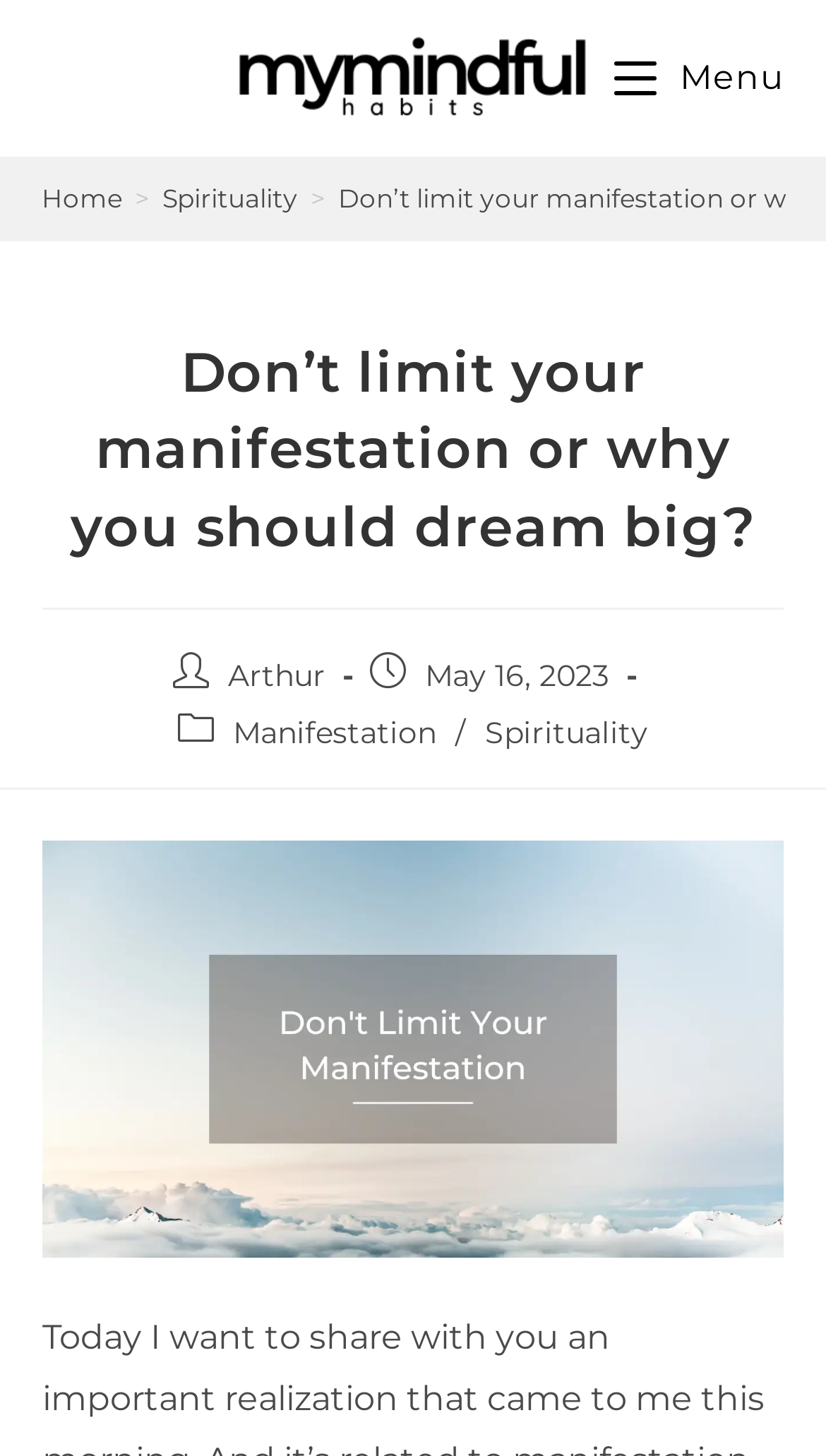What is the navigation menu item before 'Spirituality'?
Can you provide an in-depth and detailed response to the question?

I found the navigation menu item before 'Spirituality' by looking at the link elements in the breadcrumbs navigation menu, and I saw that 'Home' is the item before 'Spirituality'.